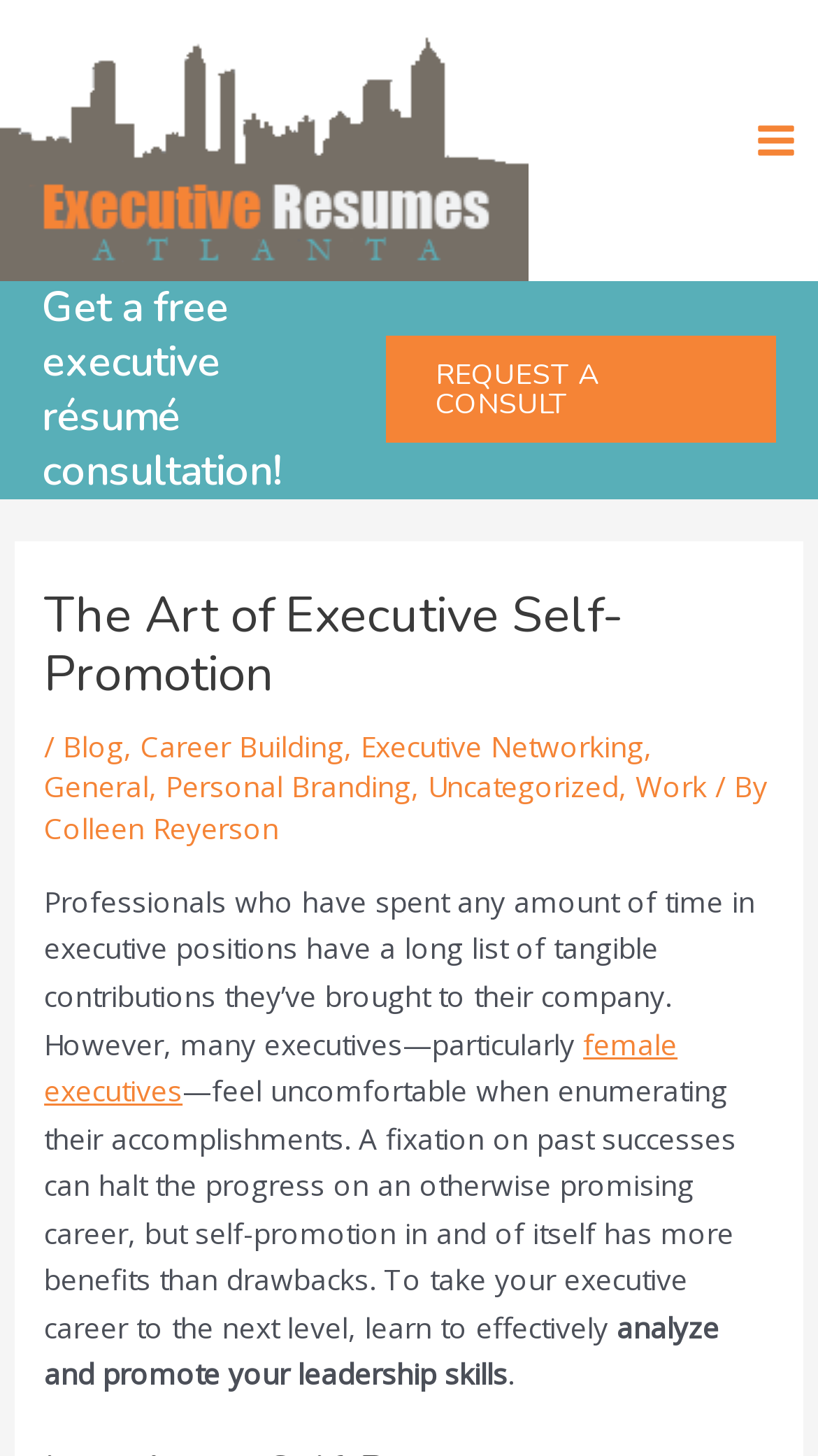Locate the bounding box coordinates of the area you need to click to fulfill this instruction: 'Click the 'Blog' link'. The coordinates must be in the form of four float numbers ranging from 0 to 1: [left, top, right, bottom].

[0.077, 0.498, 0.151, 0.525]